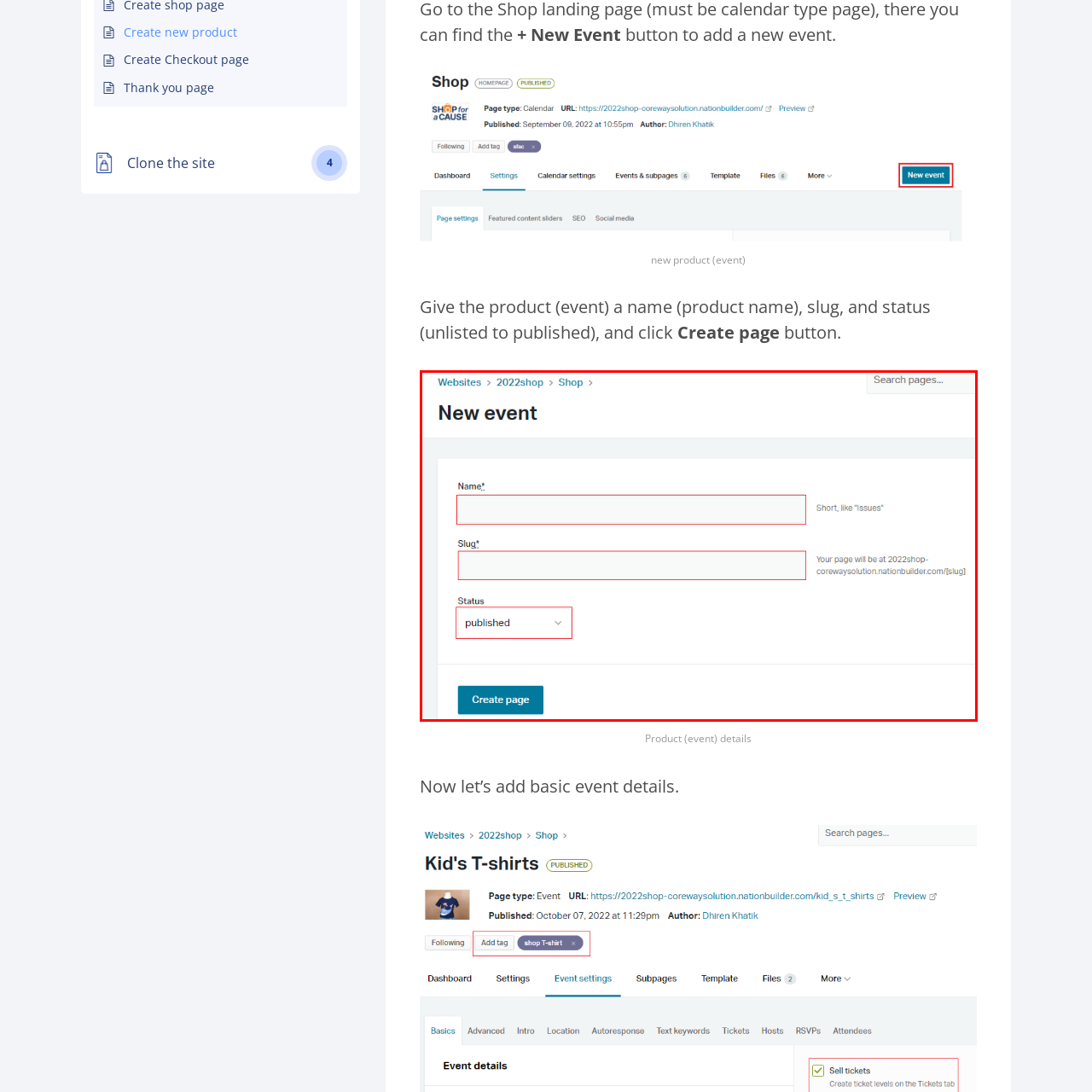Examine the image inside the red bounding box and deliver a thorough answer to the question that follows, drawing information from the image: What is the purpose of the 'Slug' field?

The caption explains that the 'Slug' field allows users to define a URL-friendly identifier for the event, and it provides guidance on how users might reference their page, implying that the 'Slug' field is used to create a unique and readable URL for the event.